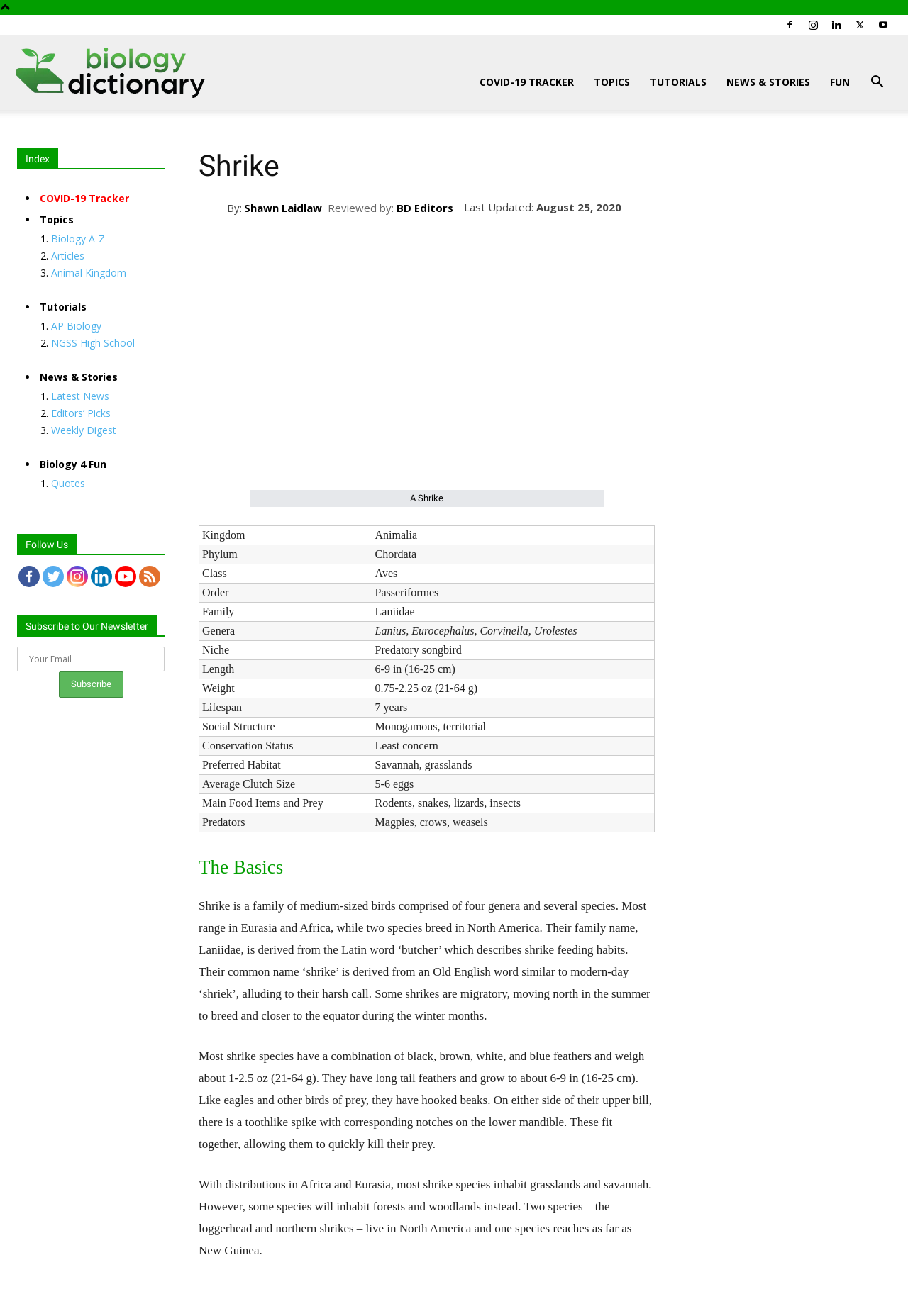Find and provide the bounding box coordinates for the UI element described with: "AP Biology".

[0.056, 0.242, 0.112, 0.253]